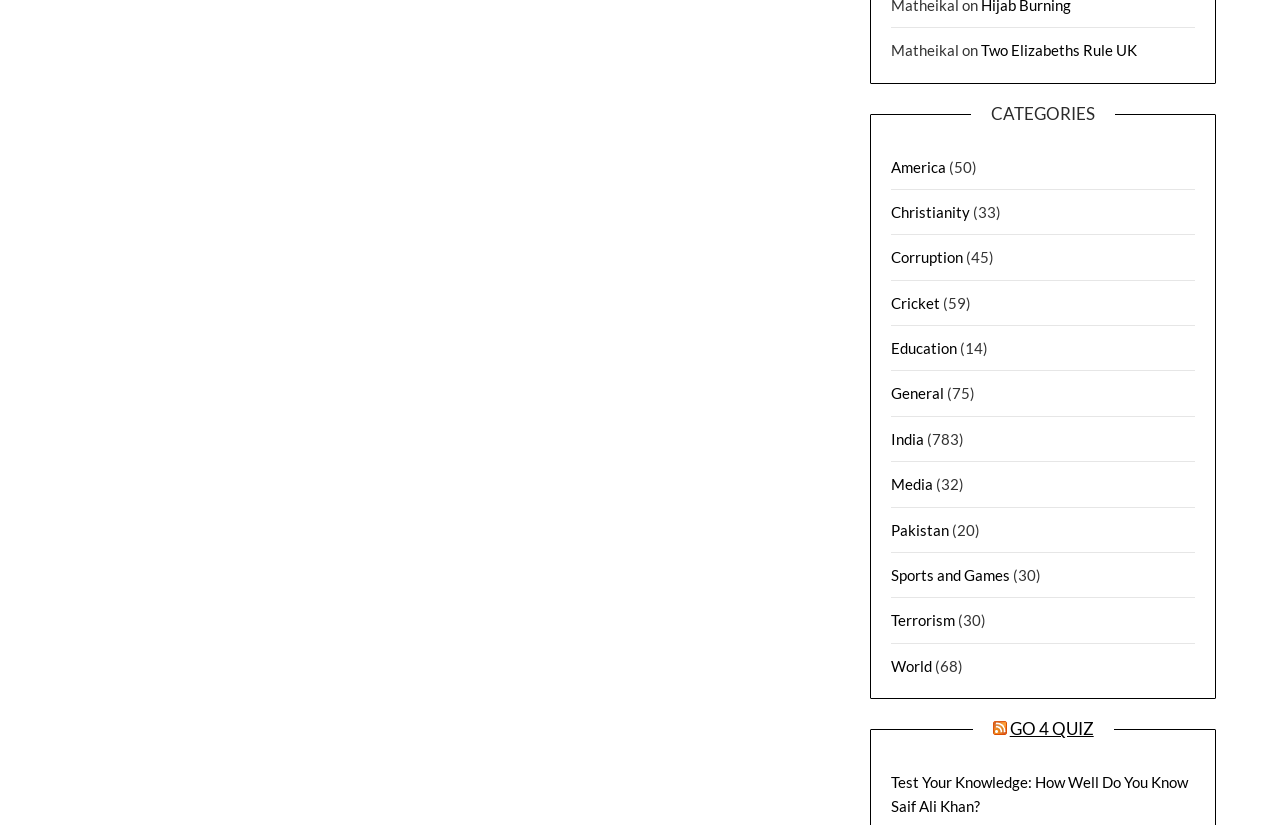Identify the bounding box coordinates for the UI element that matches this description: "Two Elizabeths Rule UK".

[0.767, 0.05, 0.889, 0.072]